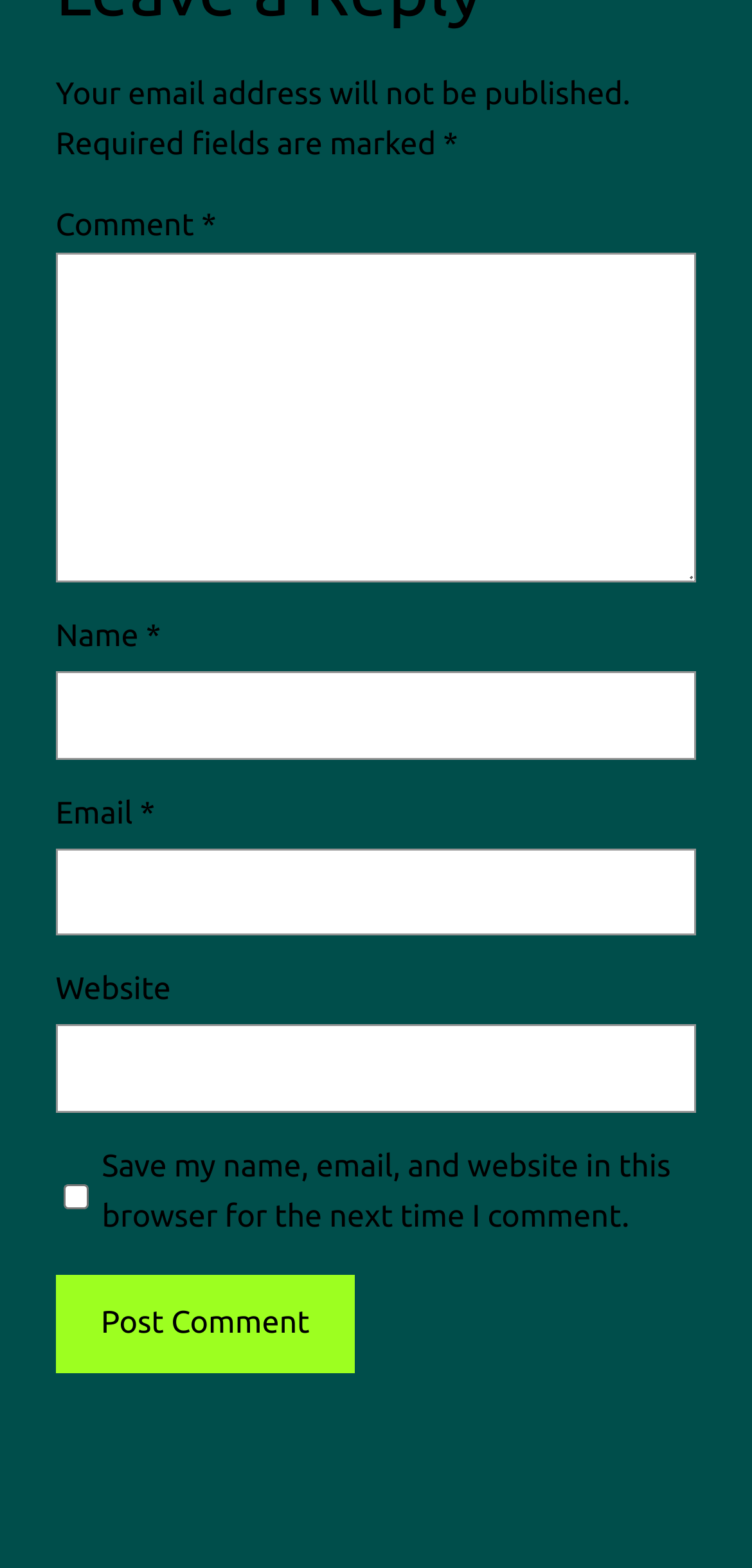What is the first field marked as required?
Refer to the screenshot and answer in one word or phrase.

Comment